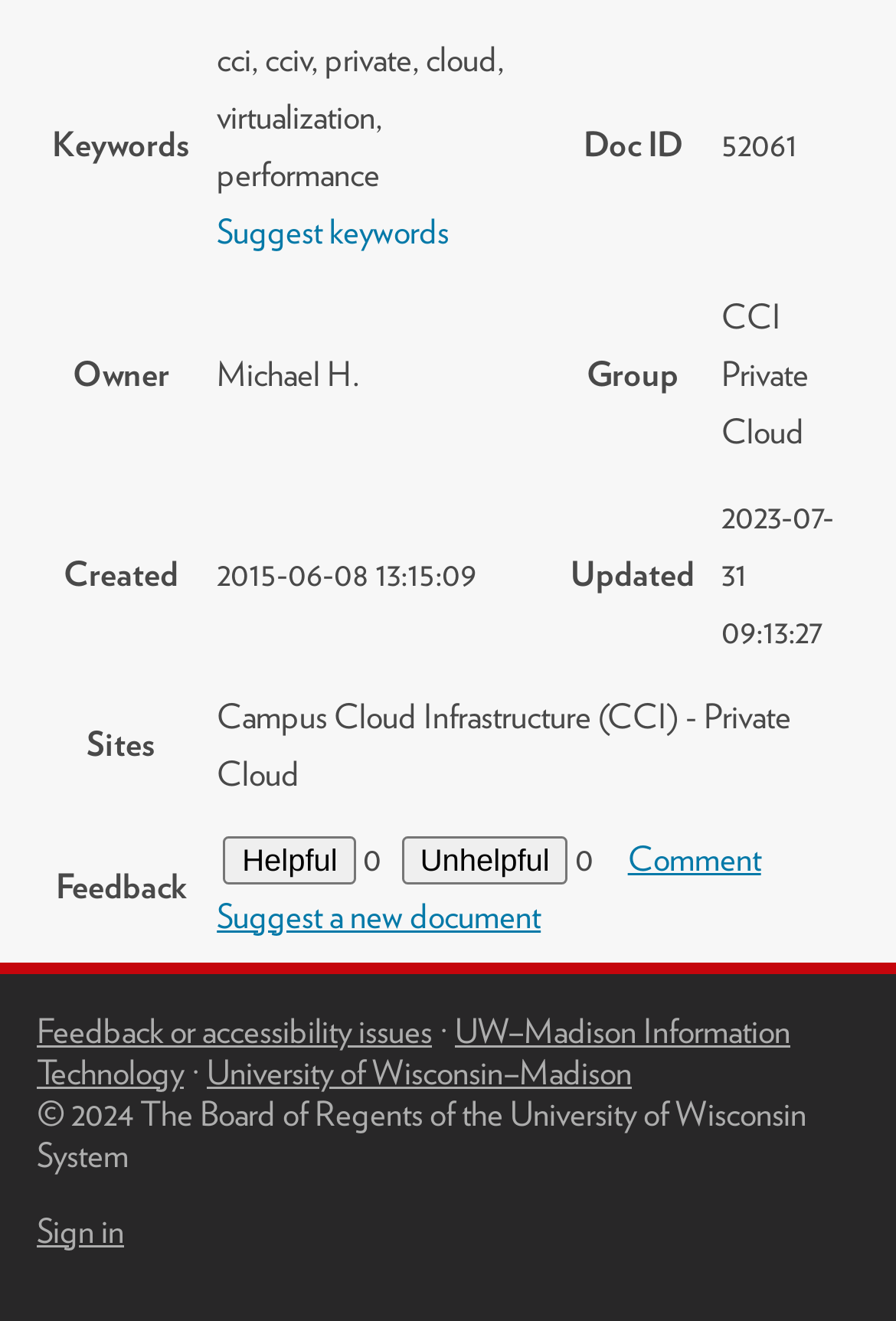Please provide the bounding box coordinates for the element that needs to be clicked to perform the instruction: "Visit the Community page". The coordinates must consist of four float numbers between 0 and 1, formatted as [left, top, right, bottom].

None